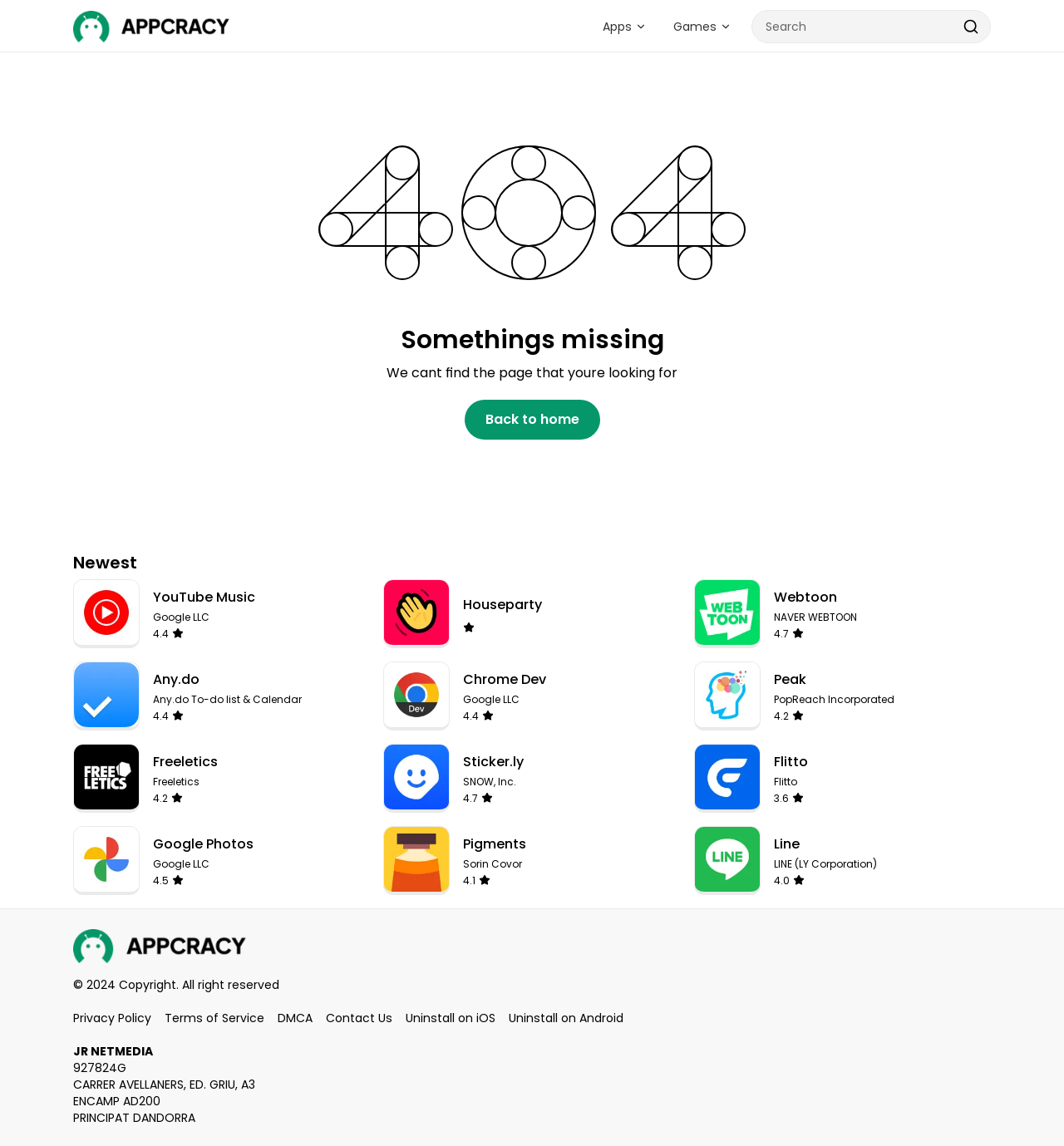Provide the bounding box for the UI element matching this description: "Get".

[0.36, 0.721, 0.64, 0.781]